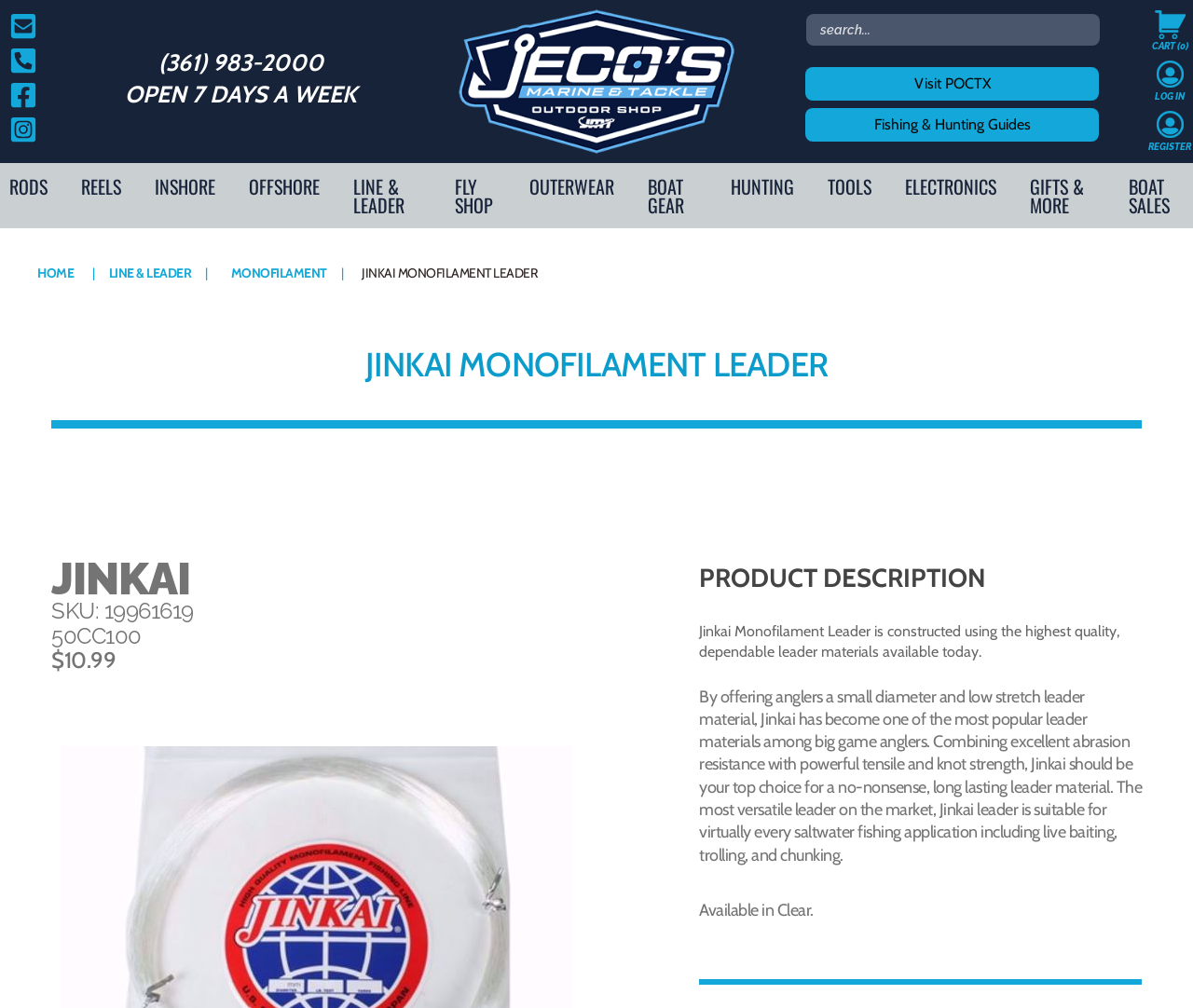Provide the bounding box coordinates of the section that needs to be clicked to accomplish the following instruction: "View Jeco's Marine & Tackle."

[0.385, 0.009, 0.615, 0.152]